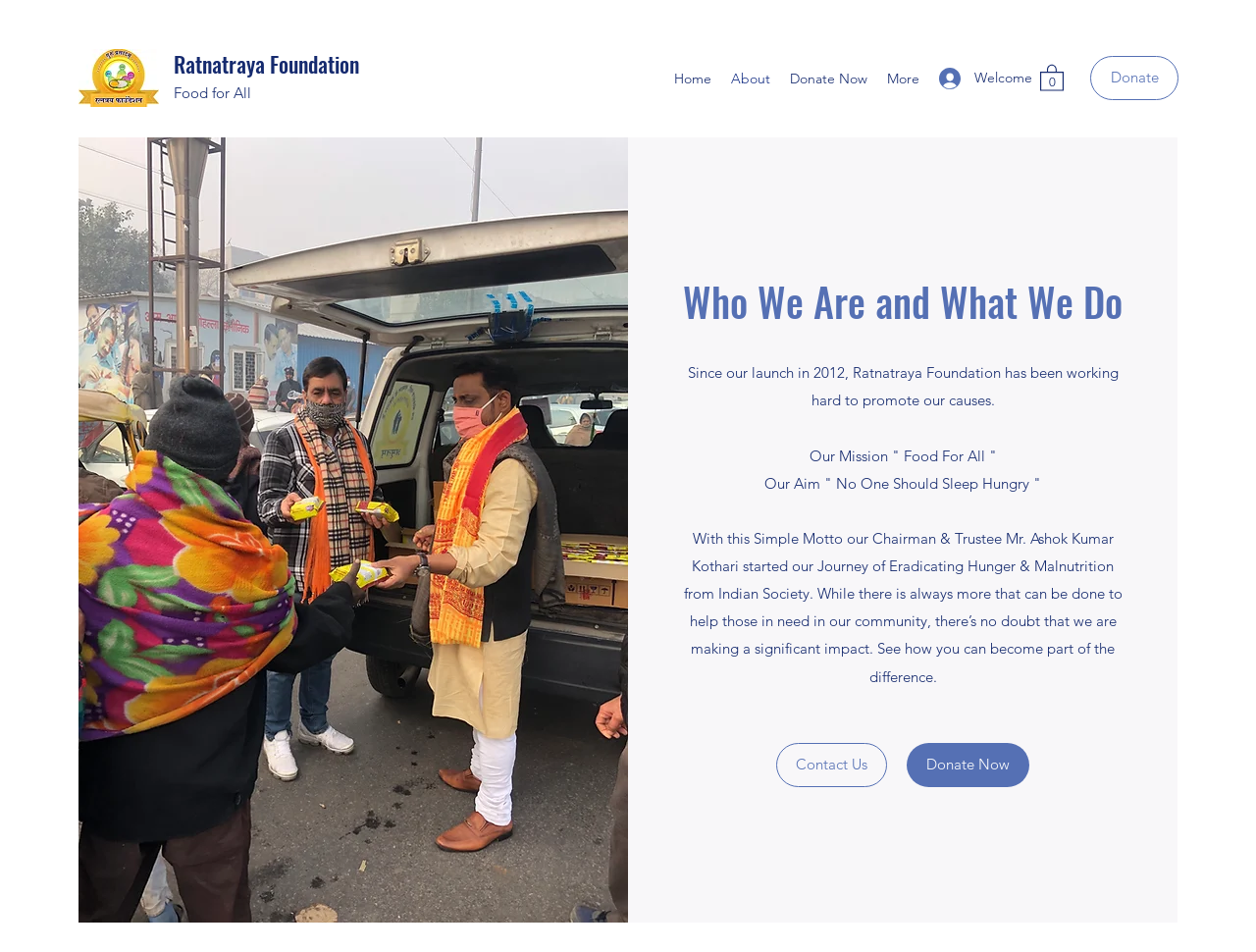Find the UI element described as: "Ratnatraya Foundation" and predict its bounding box coordinates. Ensure the coordinates are four float numbers between 0 and 1, [left, top, right, bottom].

[0.138, 0.051, 0.286, 0.084]